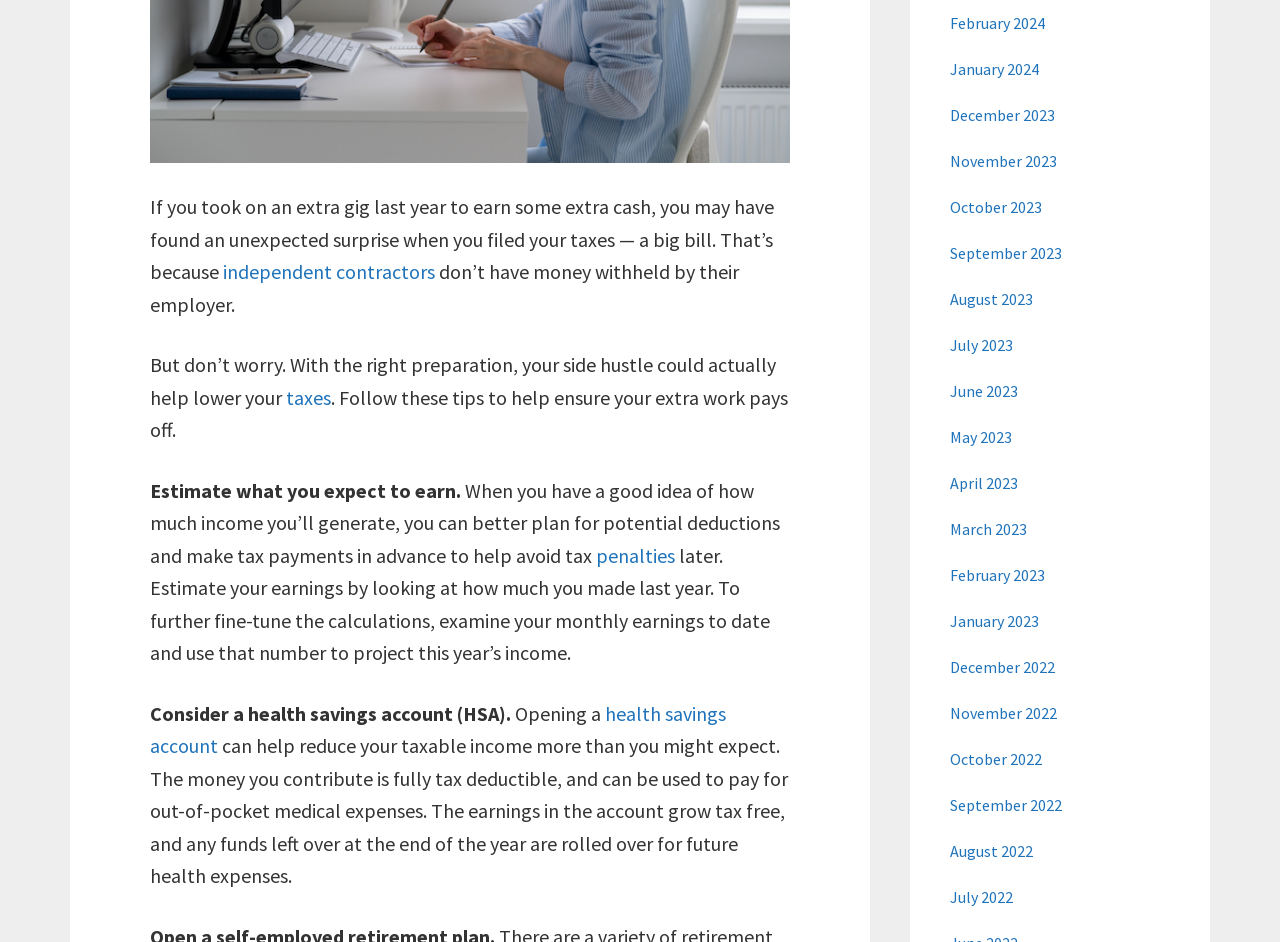Locate the bounding box of the UI element described by: "health savings account" in the given webpage screenshot.

[0.117, 0.744, 0.567, 0.805]